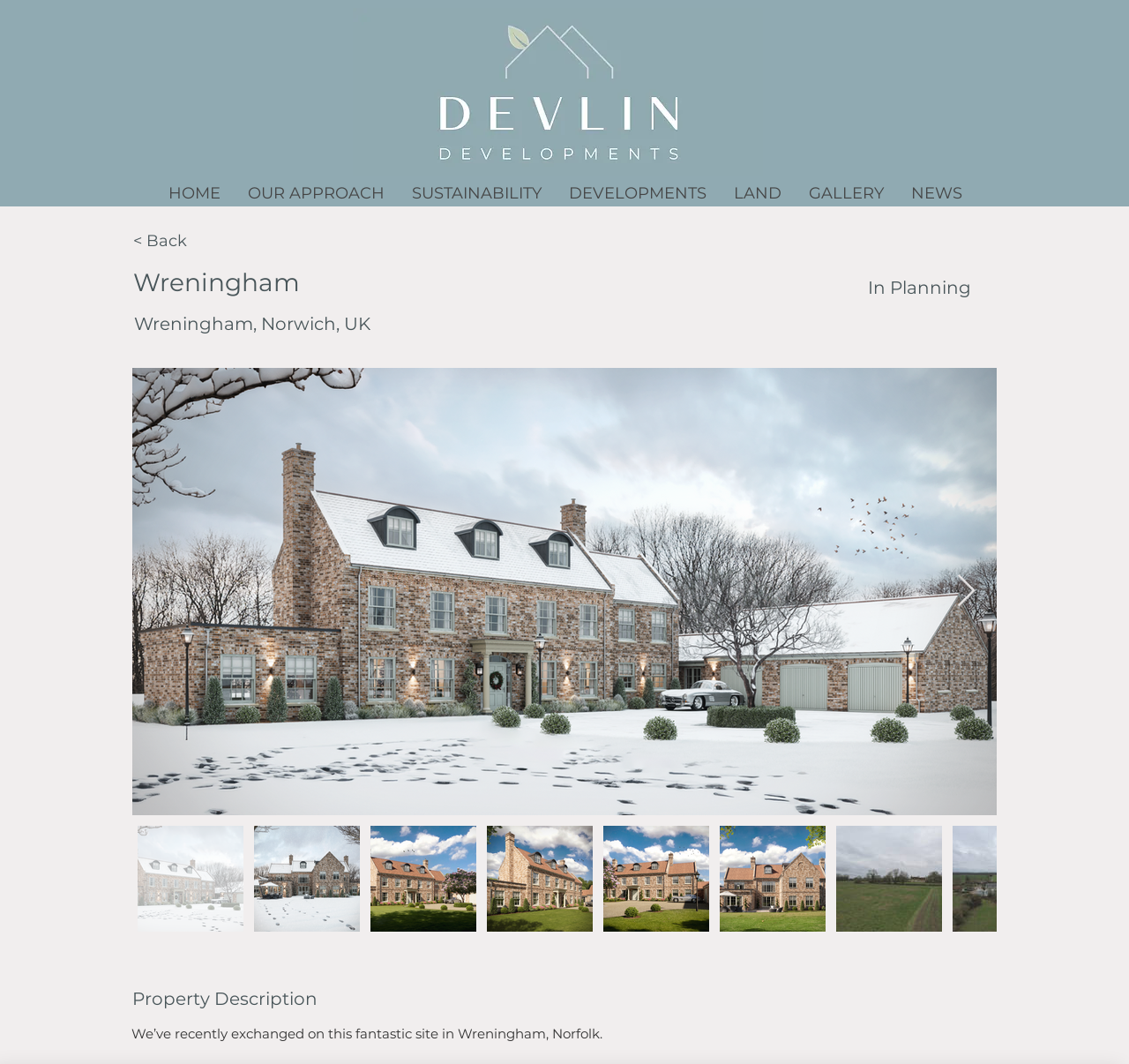Deliver a detailed narrative of the webpage's visual and textual elements.

The webpage is about Wreningham, a location in Norwich, UK. At the top of the page, there is a logo image of Devlin Final, taking up about a quarter of the screen width. Below the logo, there is a navigation menu with seven links: HOME, OUR APPROACH, SUSTAINABILITY, DEVELOPMENTS, LAND, GALLERY, and NEWS, which are evenly spaced across the top of the page.

Below the navigation menu, there is a heading with the title "Wreningham" and a subheading "Wreningham, Norwich, UK". To the right of the subheading, there is a static text "In Planning". 

On the left side of the page, there is a large button that takes up most of the screen height. On the right side of the page, there is a smaller button with an image of a next item icon.

At the bottom of the page, there is a heading "Property Description" and a paragraph of text that describes a property in Wreningham, Norfolk. The text explains that the site has been recently exchanged.